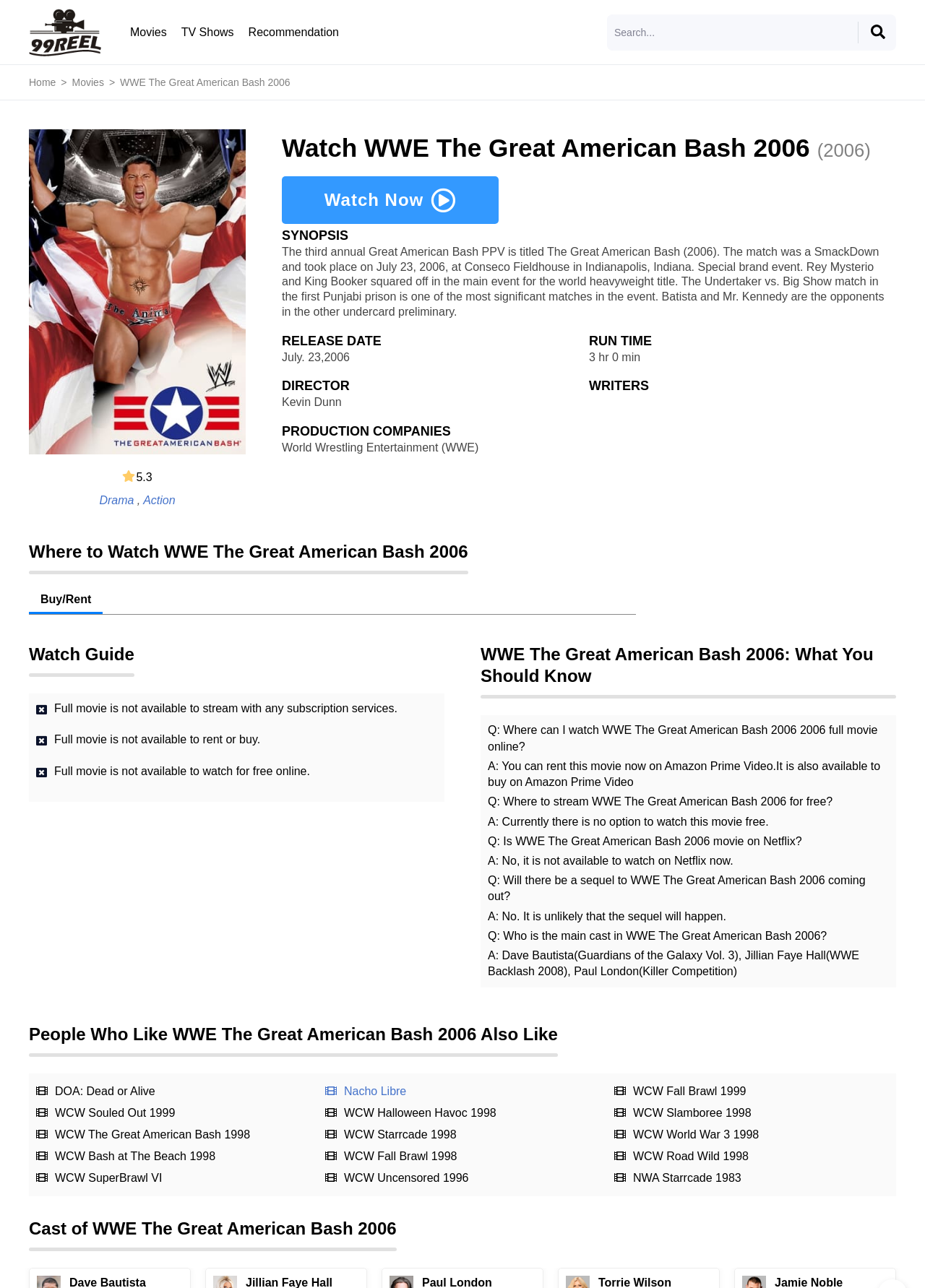What is the rating of WWE The Great American Bash 2006?
Please provide a comprehensive answer based on the contents of the image.

The rating of WWE The Great American Bash 2006 can be found on the webpage, specifically in the section that displays the movie's details. The rating is displayed as '5.3'.